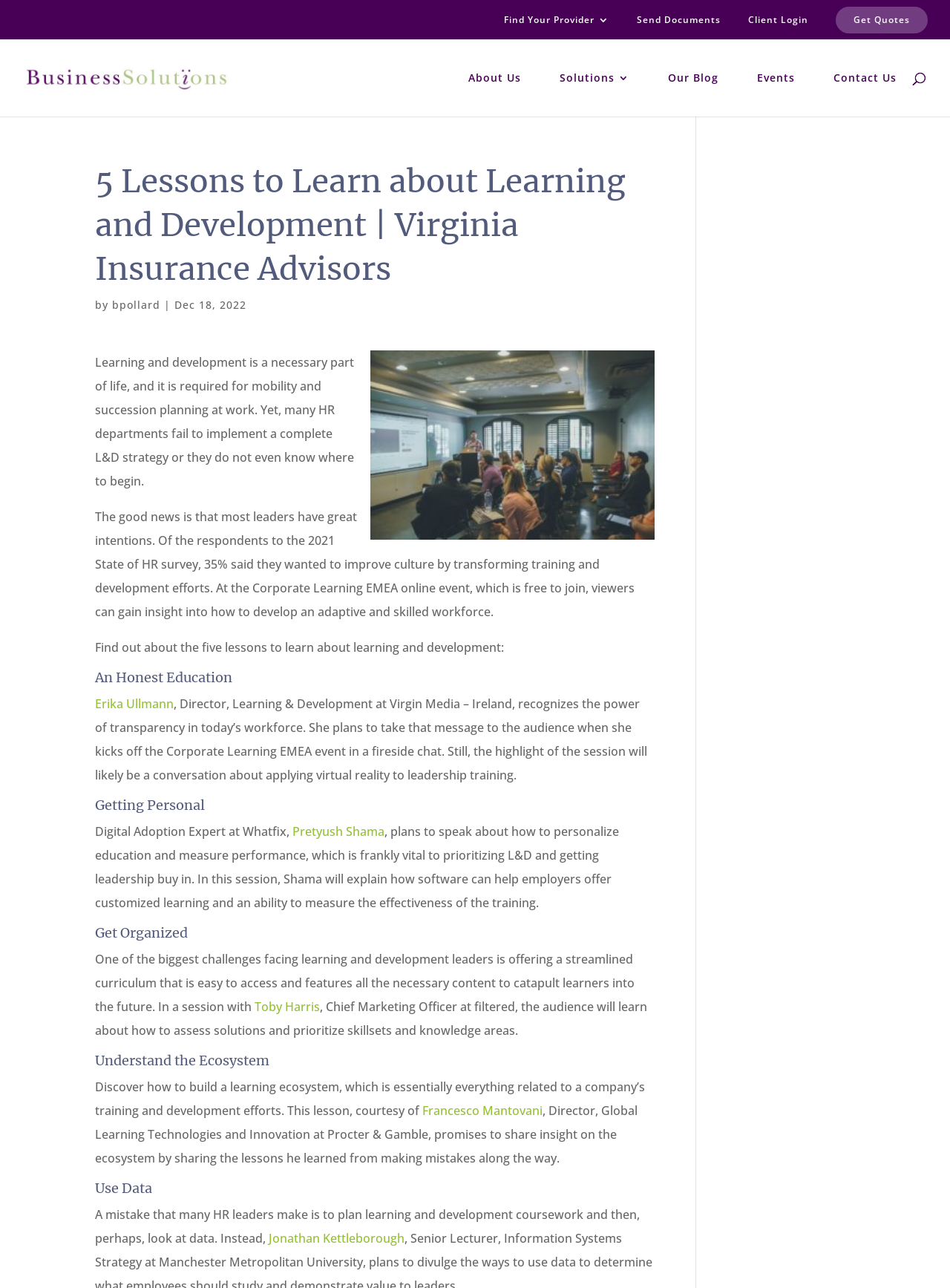Please provide the bounding box coordinates for the UI element as described: "Pretyush Shama". The coordinates must be four floats between 0 and 1, represented as [left, top, right, bottom].

[0.308, 0.639, 0.405, 0.652]